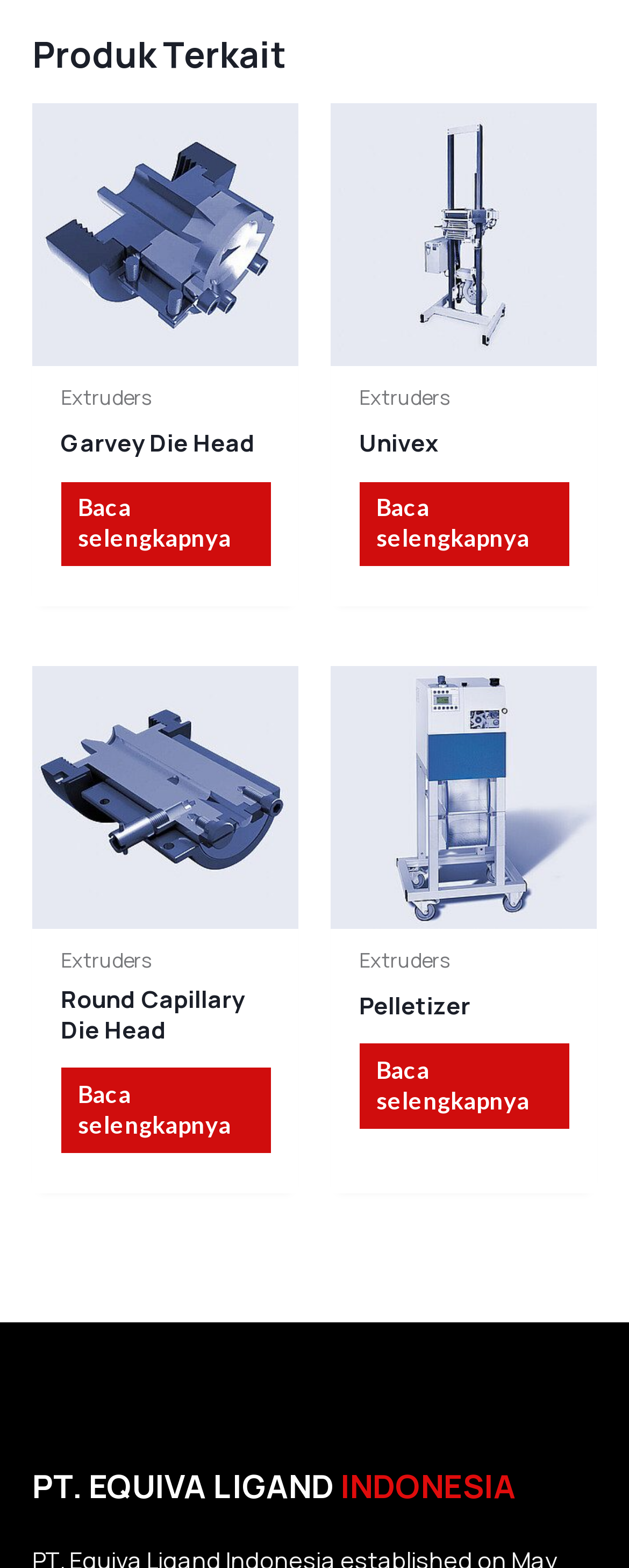Give a one-word or one-phrase response to the question:
What is the category of products on this webpage?

Extruders